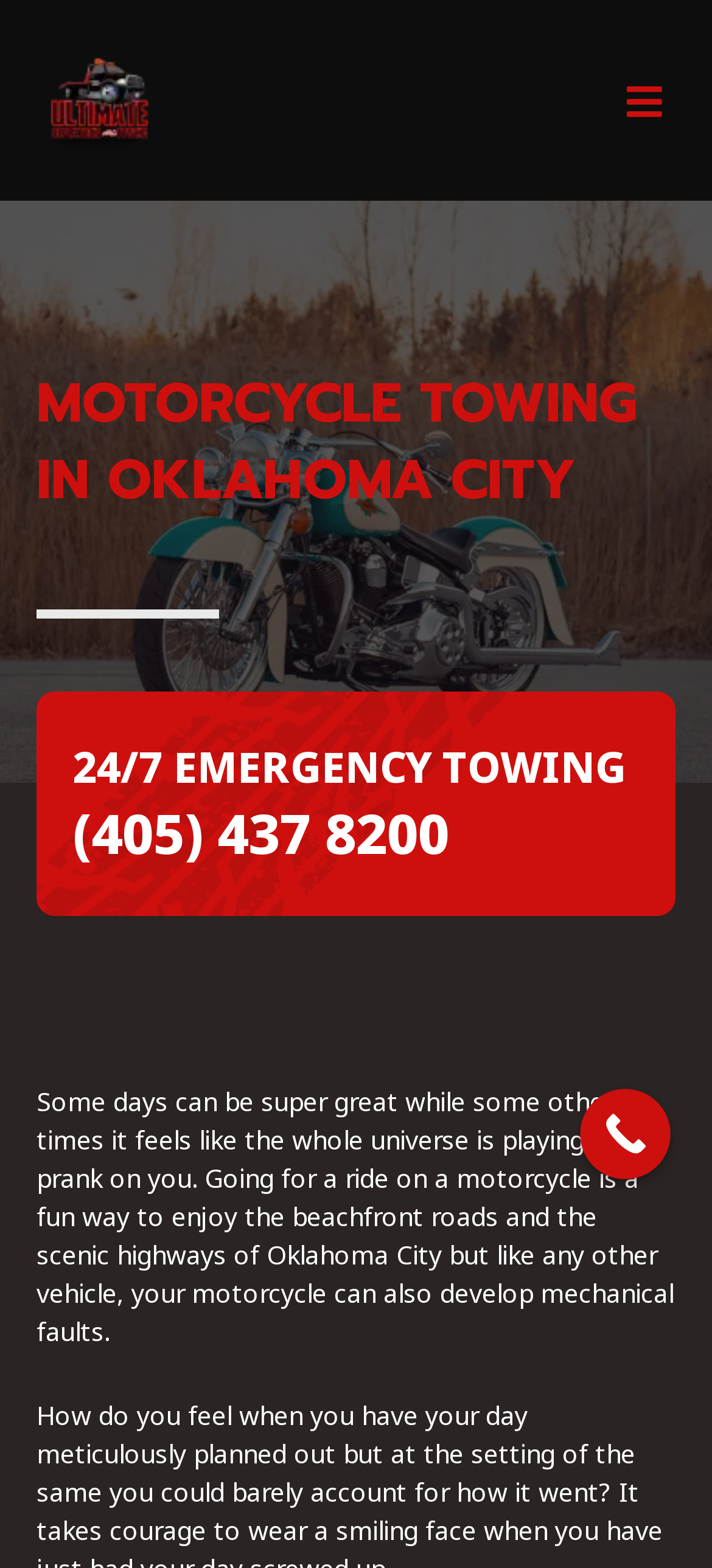Using the webpage screenshot, find the UI element described by Motorcycle Towing In Oklahoma City. Provide the bounding box coordinates in the format (top-left x, top-left y, bottom-right x, bottom-right y), ensuring all values are floating point numbers between 0 and 1.

[0.051, 0.23, 0.895, 0.333]